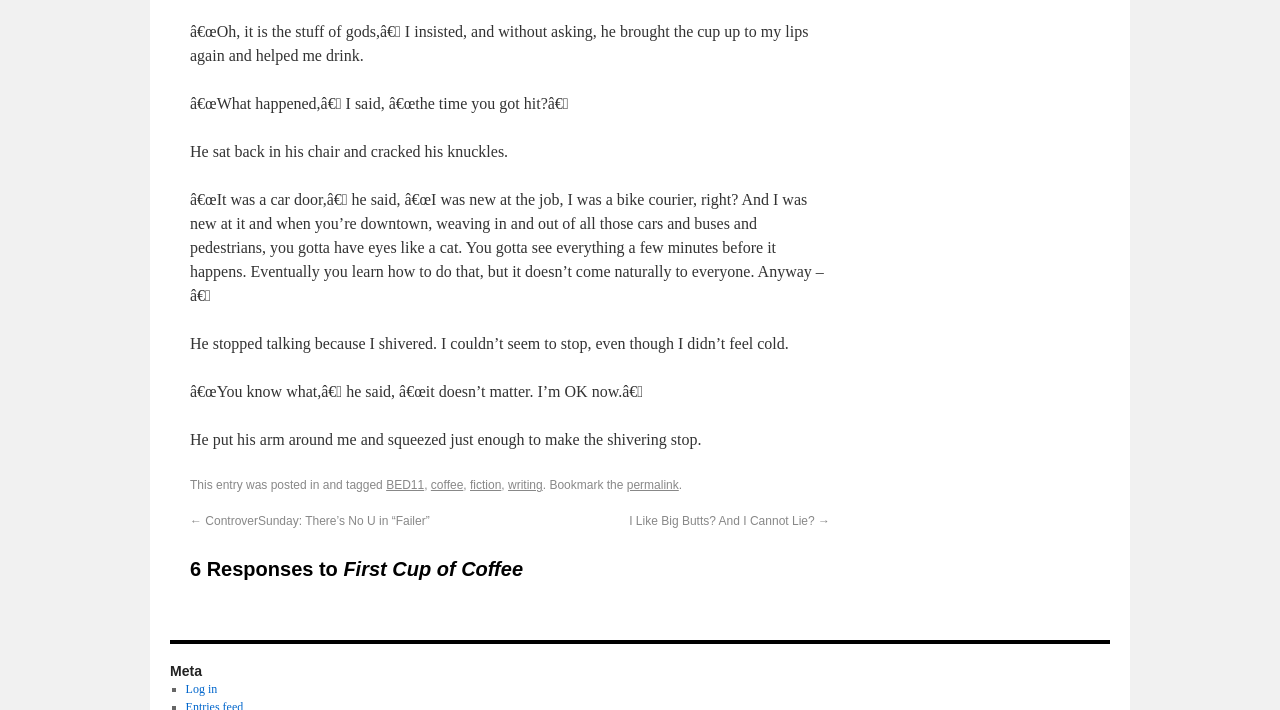Identify the bounding box coordinates of the clickable region required to complete the instruction: "Click the 'permalink' link". The coordinates should be given as four float numbers within the range of 0 and 1, i.e., [left, top, right, bottom].

[0.49, 0.674, 0.53, 0.693]